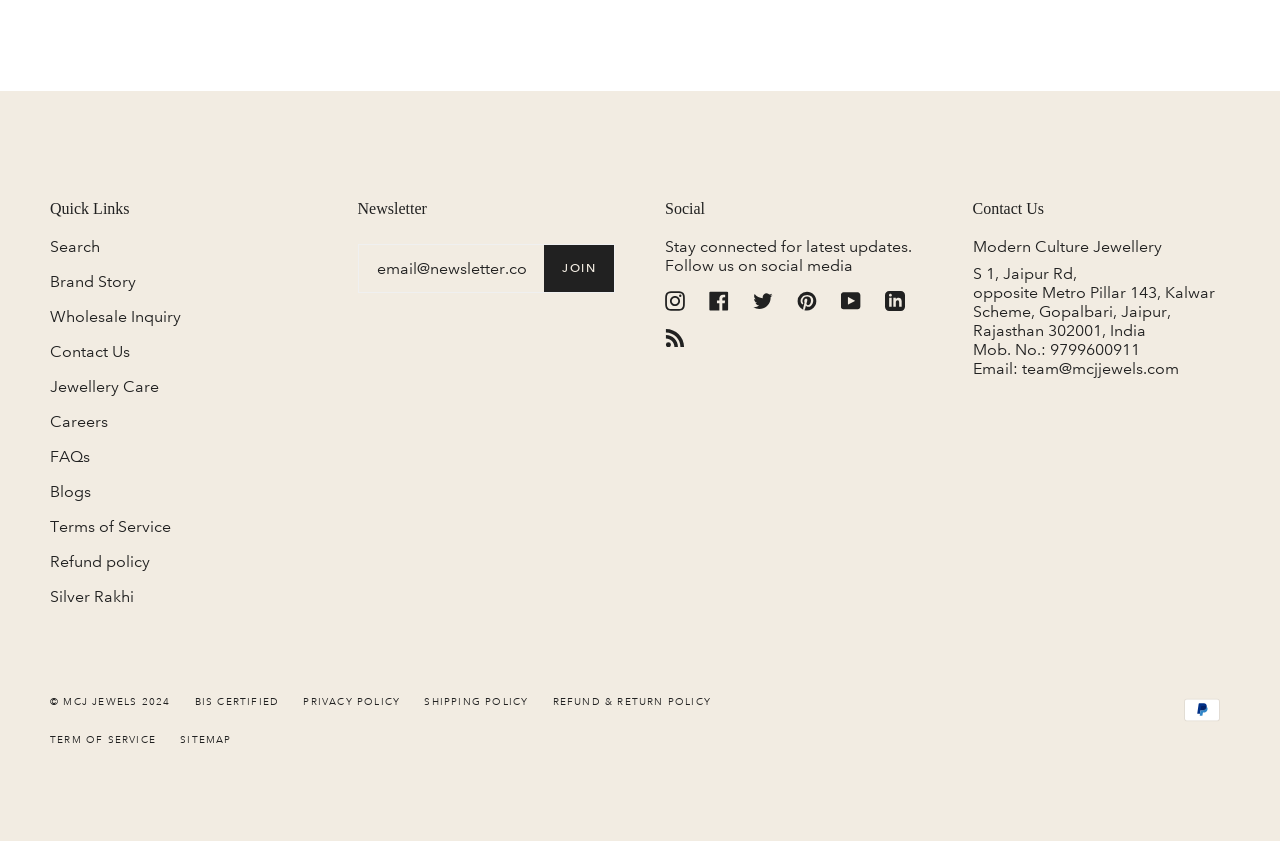Show me the bounding box coordinates of the clickable region to achieve the task as per the instruction: "Follow on Instagram".

[0.52, 0.344, 0.535, 0.367]